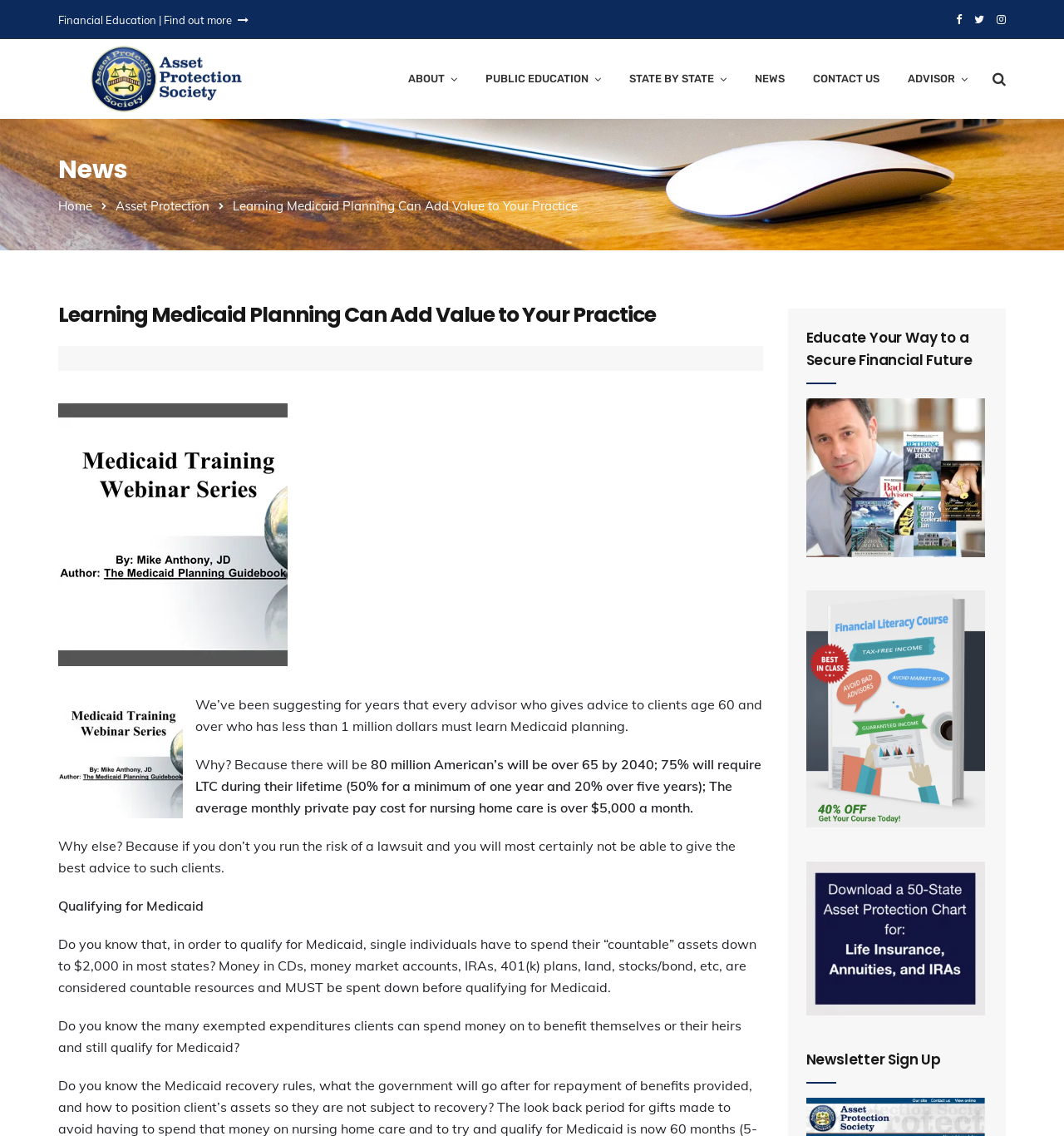Look at the image and write a detailed answer to the question: 
What is the main topic of this webpage?

Based on the webpage content, it appears that the main topic is Medicaid planning, as it is mentioned in the title and throughout the text. The webpage discusses the importance of Medicaid planning for financial advisors and provides information on how to qualify for Medicaid.